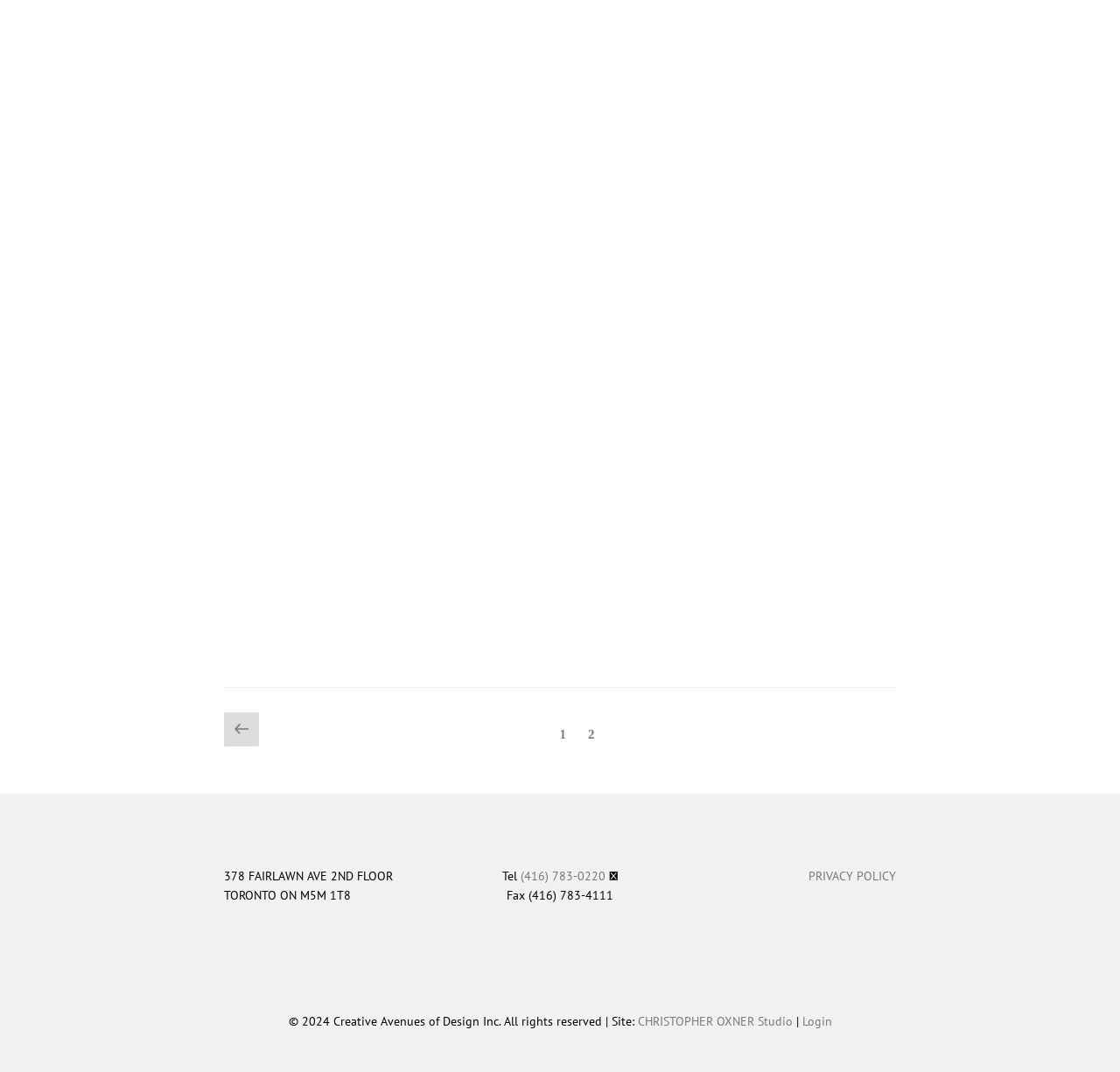What is the address of the company?
Please provide a comprehensive answer to the question based on the webpage screenshot.

I found the address by looking at the footer section of the webpage, where it is written in a static text element.